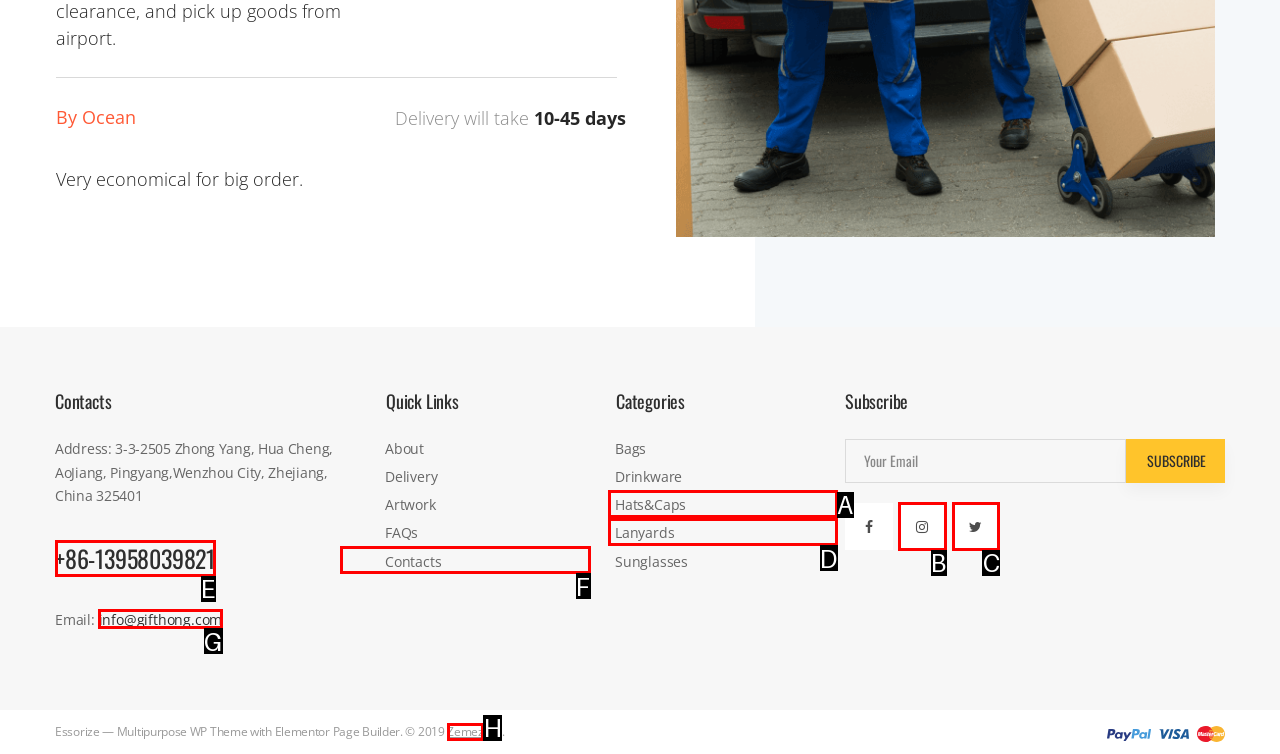Based on the description: Twitter, select the HTML element that best fits. Reply with the letter of the correct choice from the options given.

C